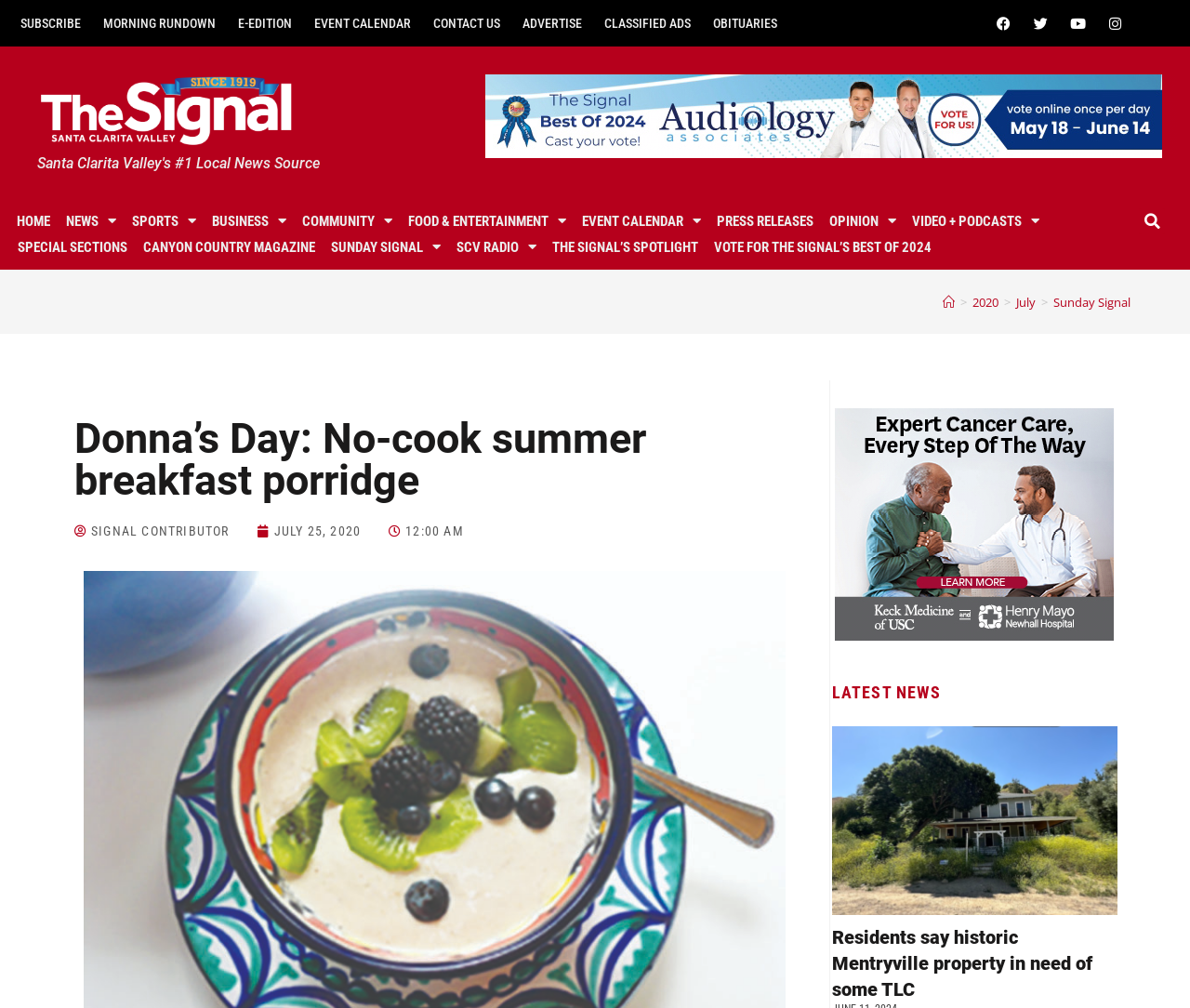How many social media links are there?
Using the image, provide a detailed and thorough answer to the question.

I counted the number of social media links by looking at the links with icons, which are Facebook, Twitter, Youtube, and Instagram, located at the top right corner of the webpage.